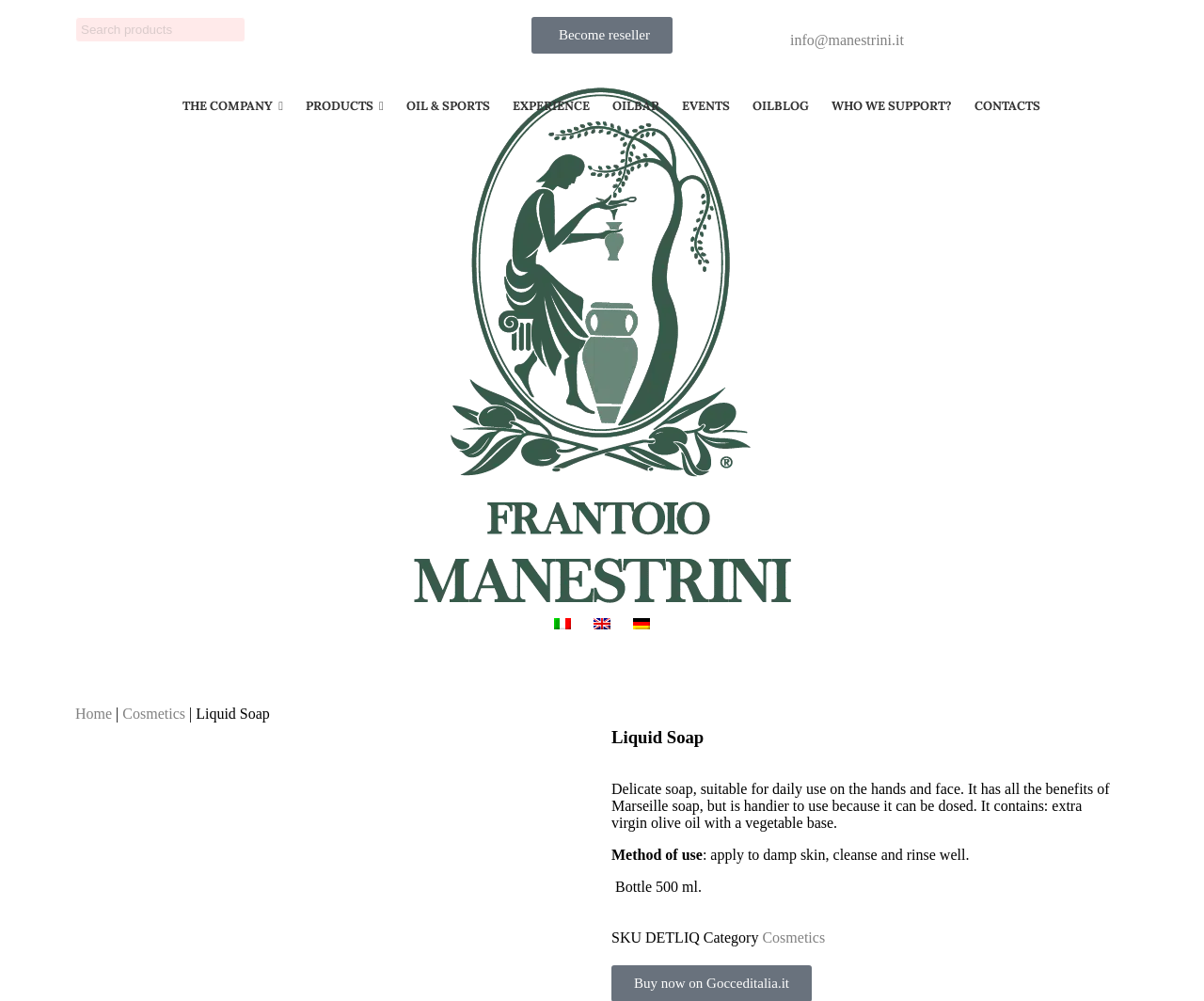Locate the coordinates of the bounding box for the clickable region that fulfills this instruction: "read product description".

[0.508, 0.78, 0.922, 0.83]